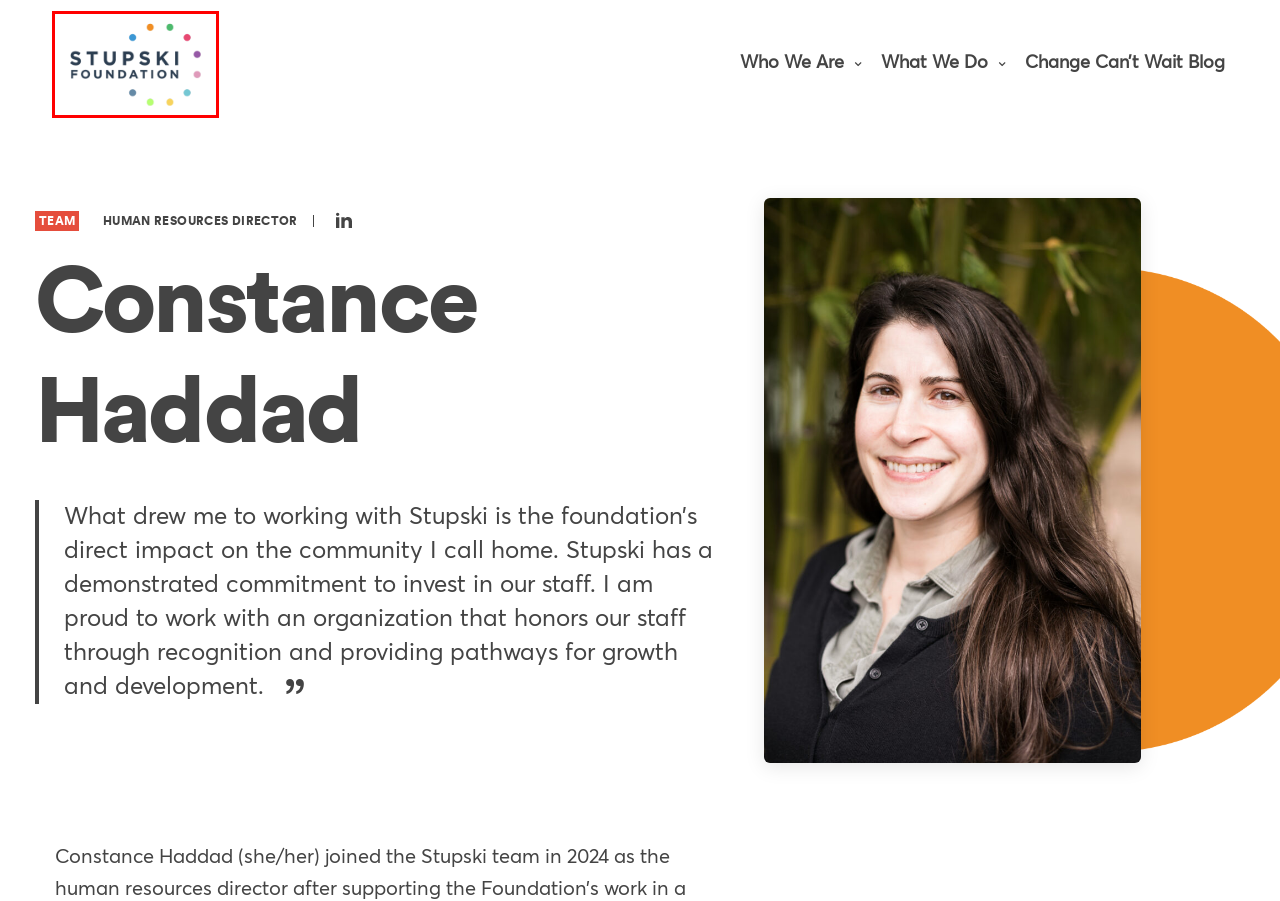You have a screenshot showing a webpage with a red bounding box highlighting an element. Choose the webpage description that best fits the new webpage after clicking the highlighted element. The descriptions are:
A. Contact Us - Stupski Foundation
B. What We Do - Stupski Foundation
C. Change Can't Wait Blog - Stupski Foundation
D. Privacy Policy - Stupski Foundation
E. Careers for Good - Stupski Foundation
F. Homepage - Stupski Foundation
G. About Us - Stupski Foundation
H. Terms of Service - Stupski Foundation

F